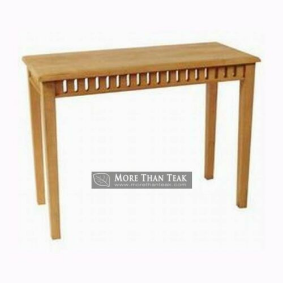What is the purpose of the table?
Provide a concise answer using a single word or phrase based on the image.

Functional and decorative